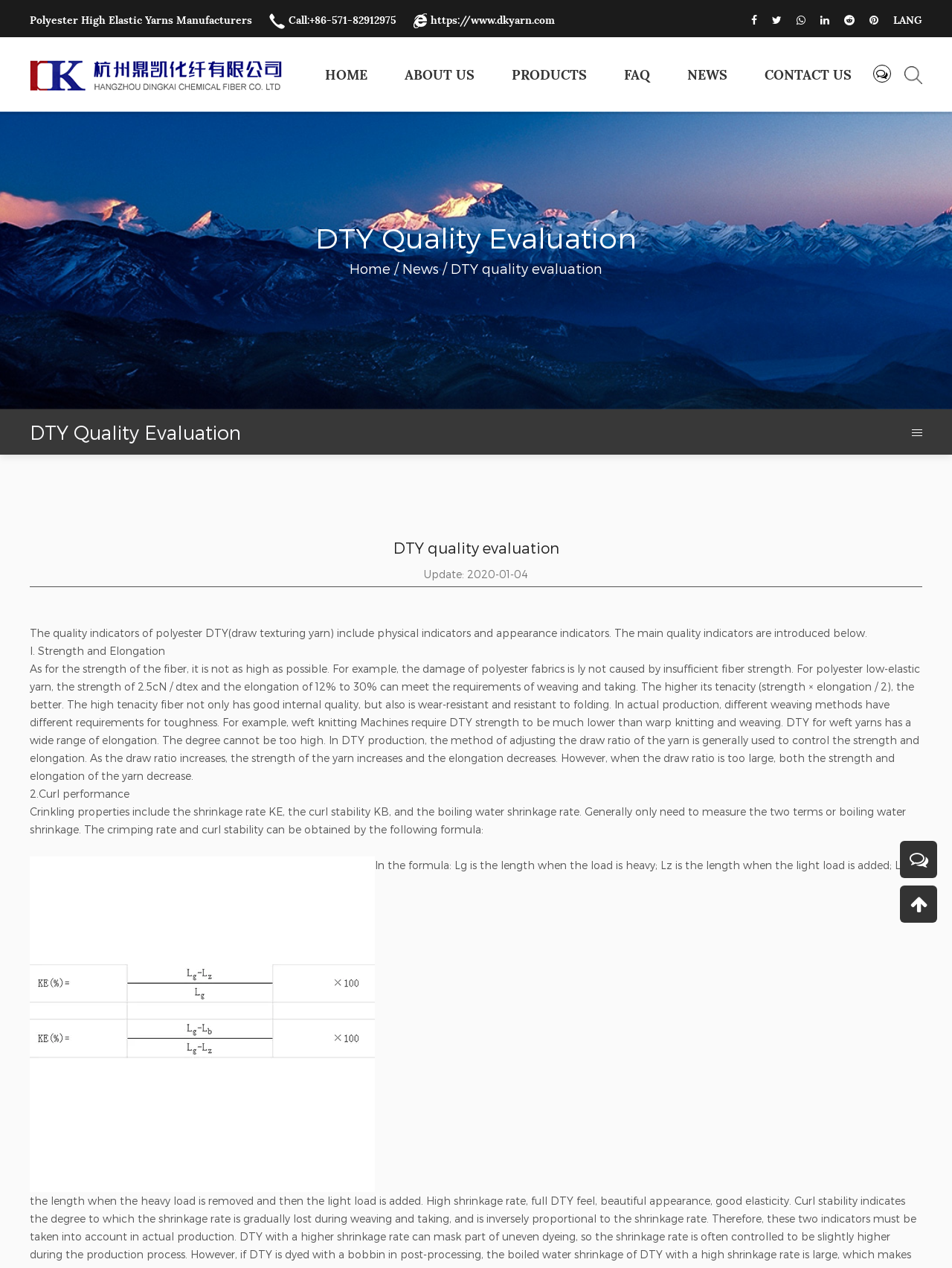Deliver a detailed narrative of the webpage's visual and textual elements.

This webpage is about DTY quality evaluation, specifically discussing the quality indicators of polyester DTY (draw texturing yarn). At the top, there are several links to other pages, including "Polyester High Elastic Yarns Manufacturers", "Hangzhou Dingkai Chemical Fibre Co., Ltd.", and social media icons. Below these links, there is a heading "DTY Quality Evaluation" followed by a brief introduction to the topic.

The main content of the page is divided into sections, each discussing a specific quality indicator. The first section is about strength and elongation, explaining the importance of these factors and how they are affected by the draw ratio of the yarn. The text is accompanied by a heading "I. Strength and Elongation" and a static text "Update: 2020-01-04" above it.

The second section is about curl performance, discussing the shrinkage rate, curl stability, and boiling water shrinkage rate. This section also includes a formula to calculate the crimping rate and curl stability. There is an image below this section, which appears to be a diagram or graph related to the topic.

Throughout the page, there are several links to other pages, including "Home", "News", and "CONTACT US", as well as a navigation menu with links to "ABOUT US", "PRODUCTS", "FAQ", and "NEWS". At the bottom of the page, there is an image of the company logo and a link to the company's website.